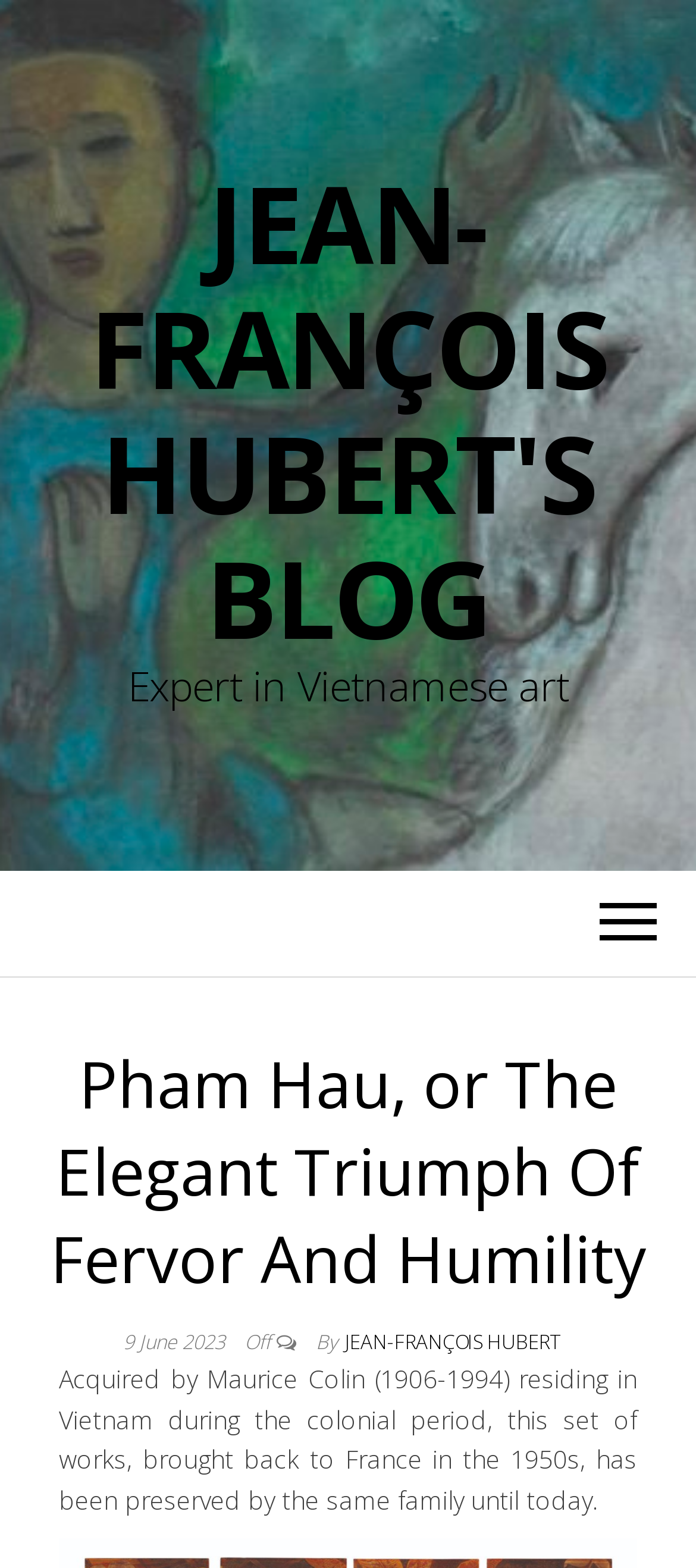Could you please study the image and provide a detailed answer to the question:
What is the current status of the blog post?

I found a StaticText element with the text 'Off' which is located near the publication date, indicating that the blog post is currently 'Off'.